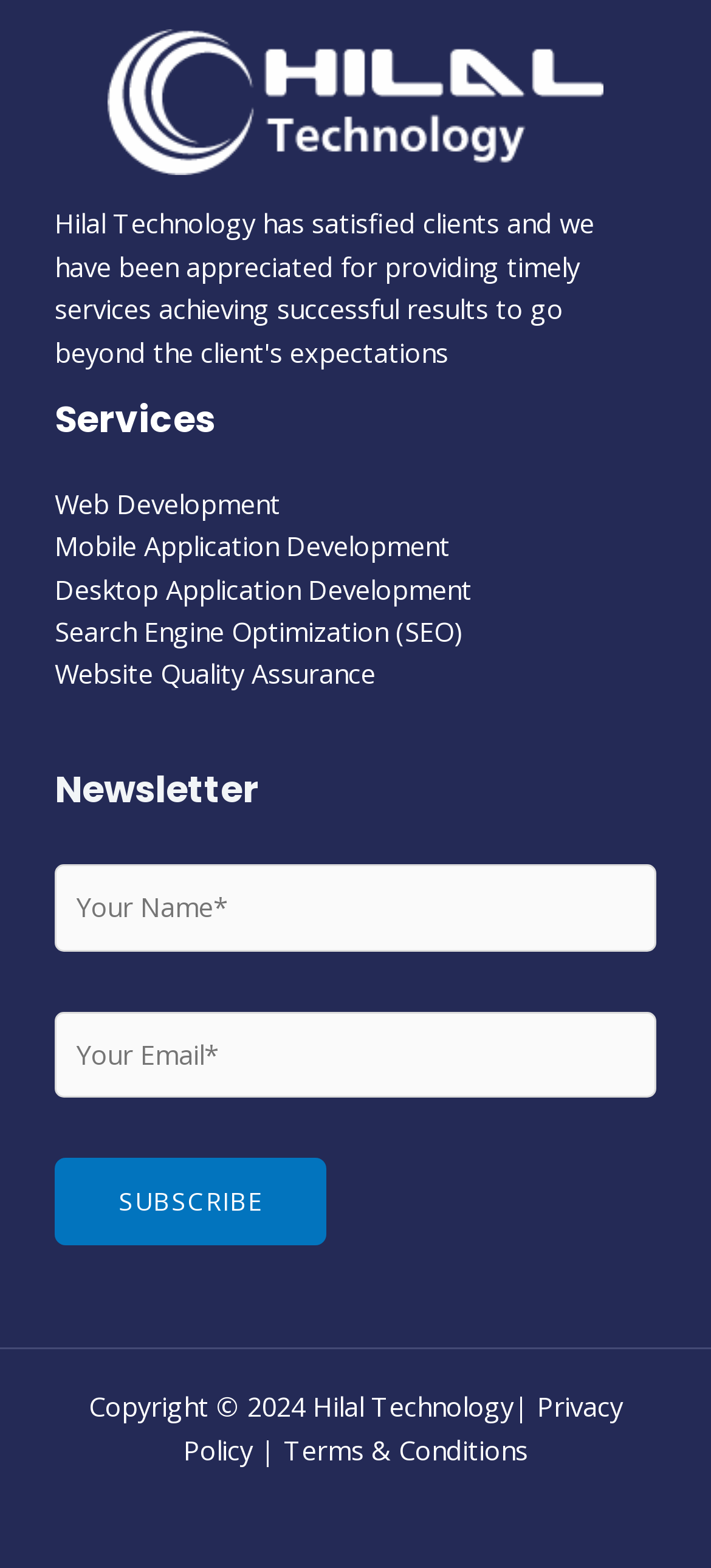Look at the image and give a detailed response to the following question: How many fields are in the contact form?

I analyzed the contact form and found that it consists of two fields: 'Your Name*' and 'Your Email*'. Therefore, there are 2 fields in the contact form.